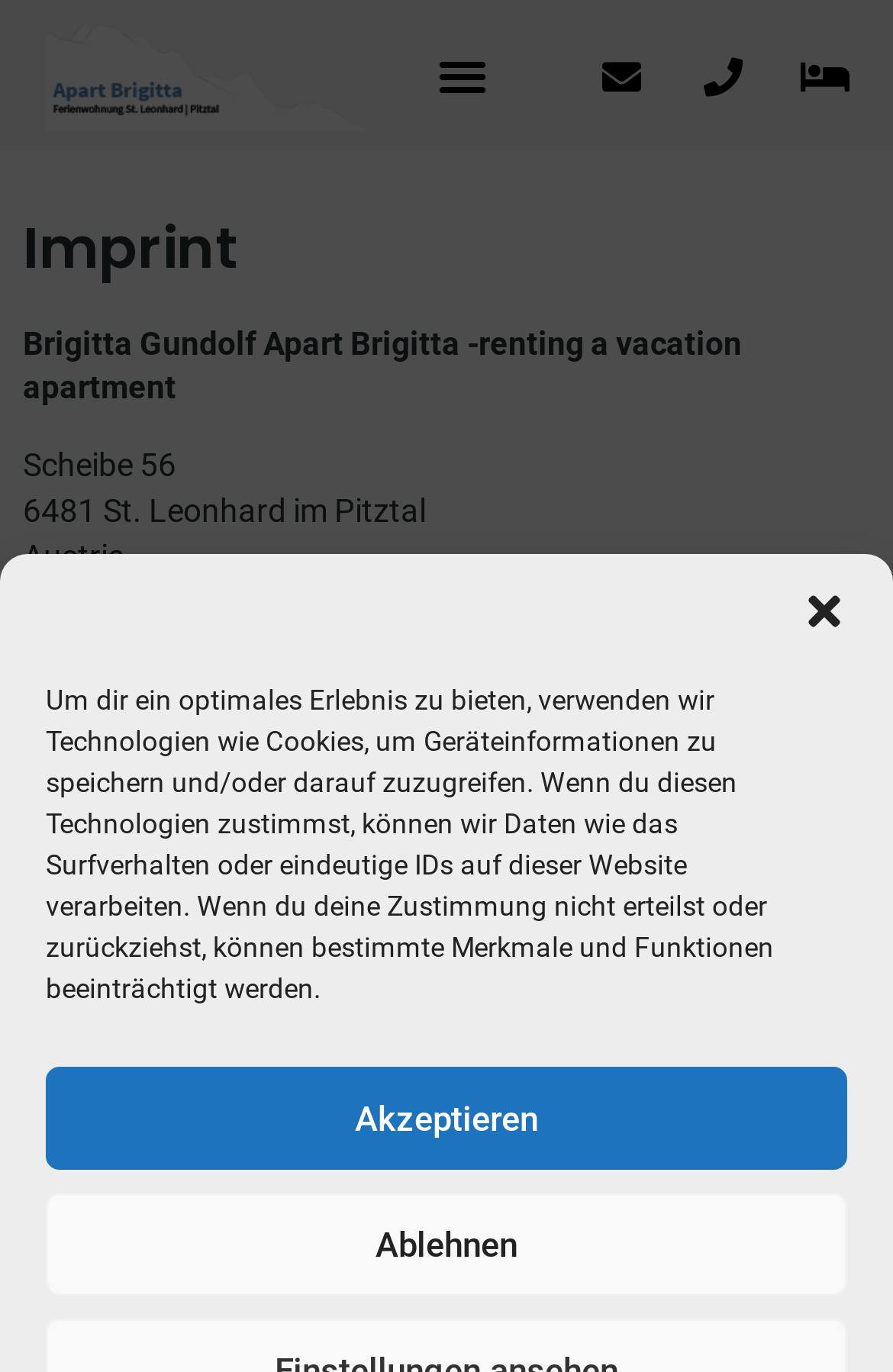Given the element description: "Bed", predict the bounding box coordinates of this UI element. The coordinates must be four float numbers between 0 and 1, given as [left, top, right, bottom].

[0.898, 0.038, 0.95, 0.072]